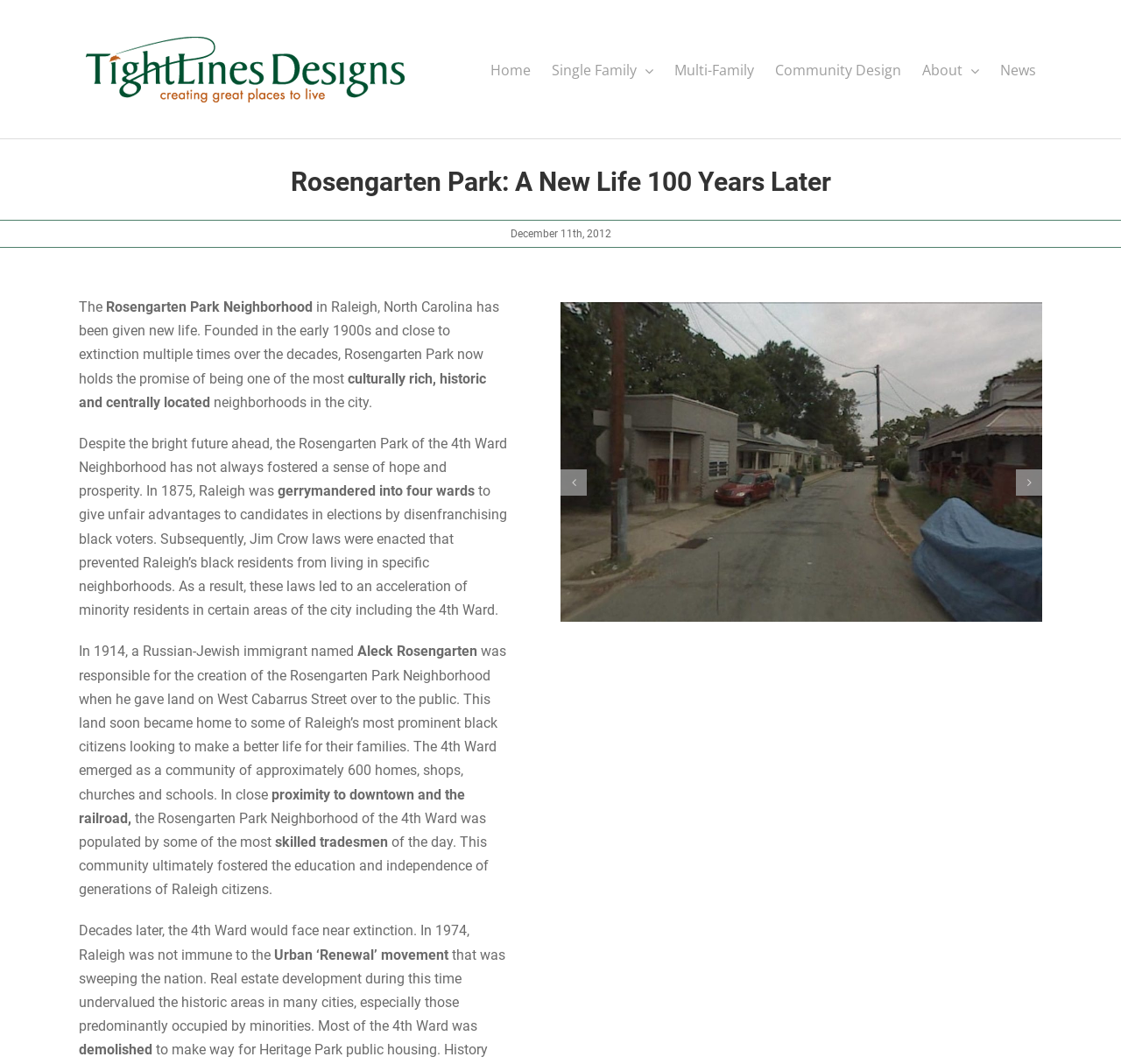Find and generate the main title of the webpage.

Rosengarten Park: A New Life 100 Years Later